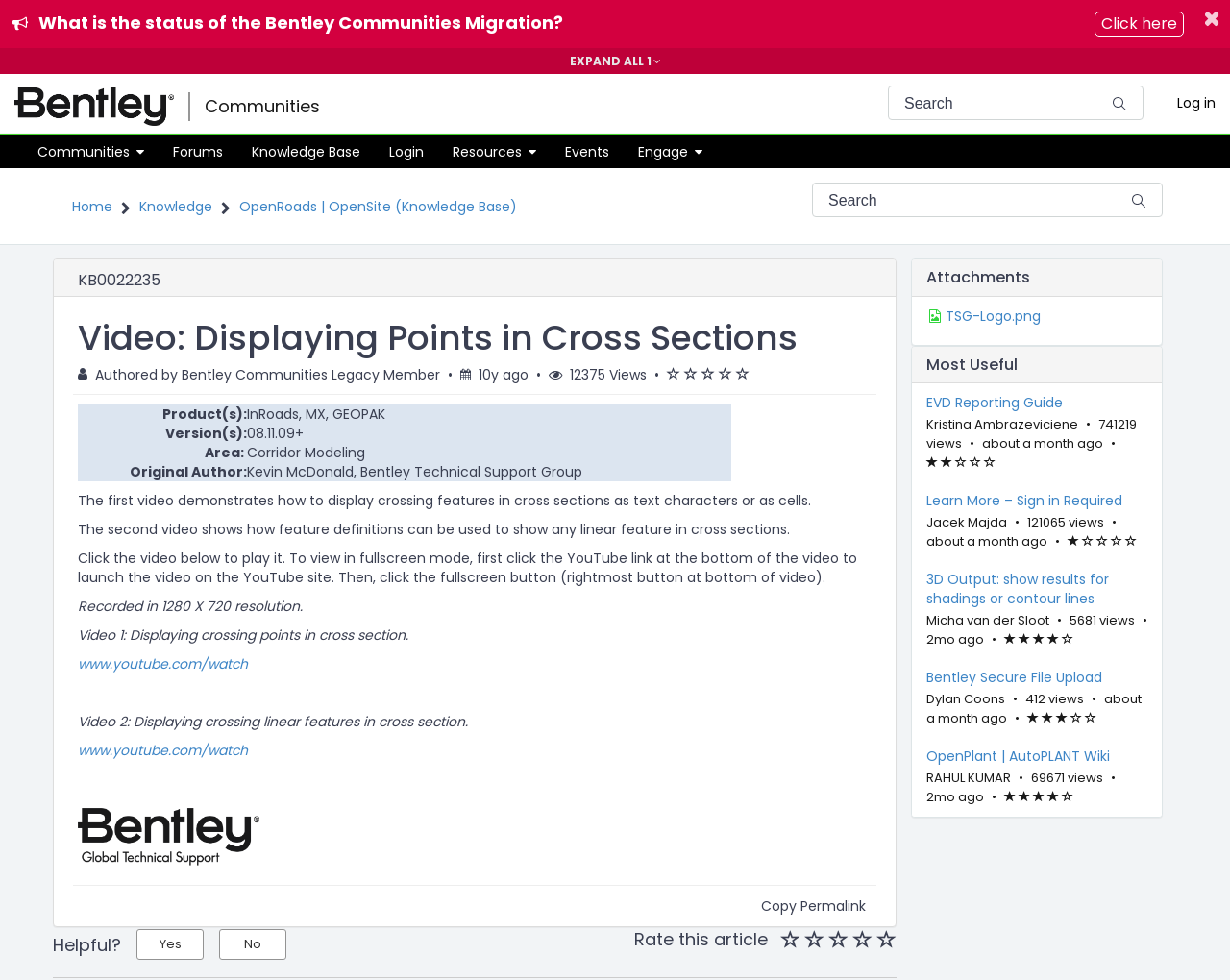Please answer the following question as detailed as possible based on the image: 
What is the rating of the article?

I found the rating of the article by looking at the static text element, which has the text 'This article has average rating: 0 out of 5 stars'.